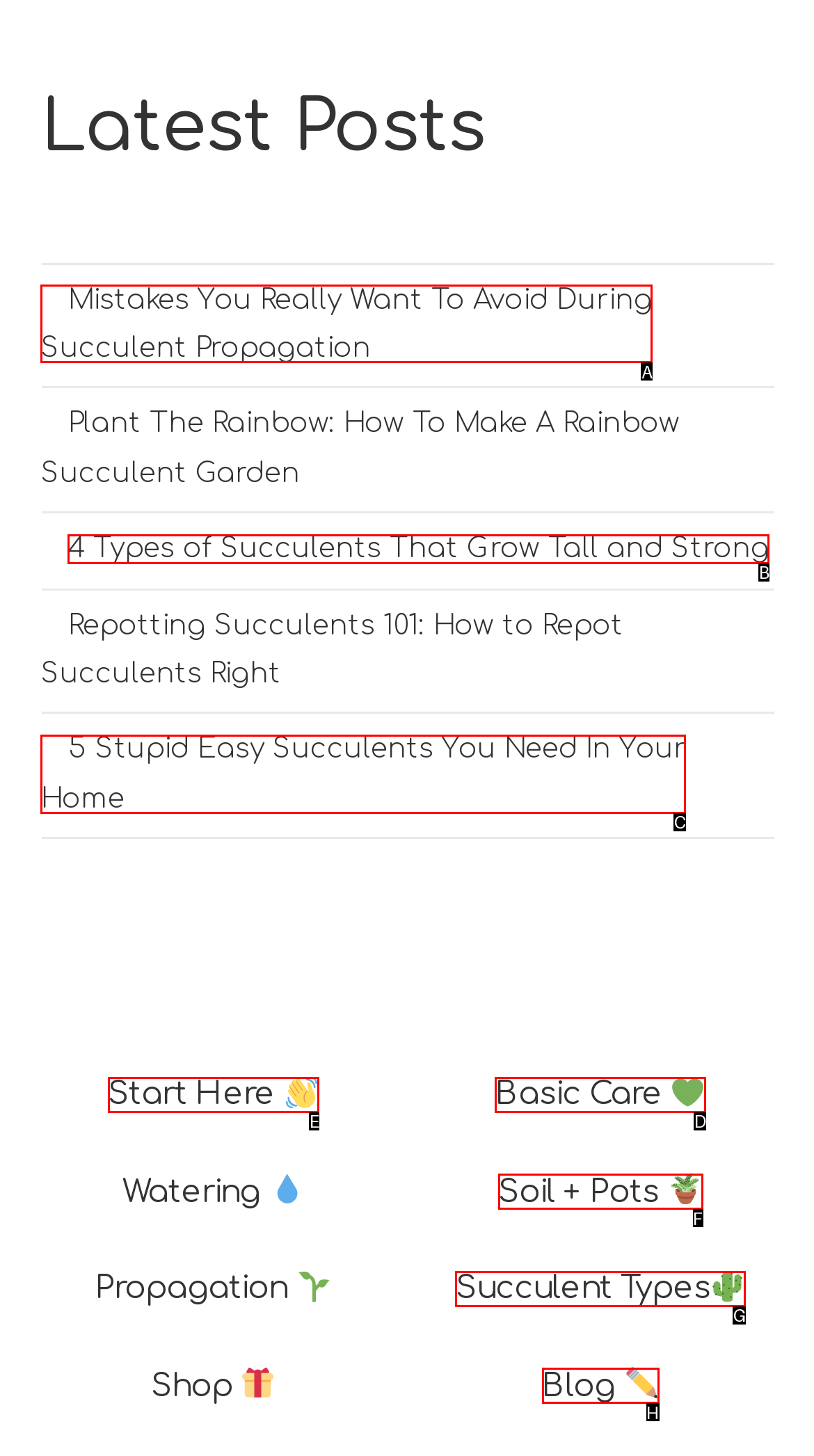Tell me which one HTML element I should click to complete the following task: Go to 'Start Here' Answer with the option's letter from the given choices directly.

E